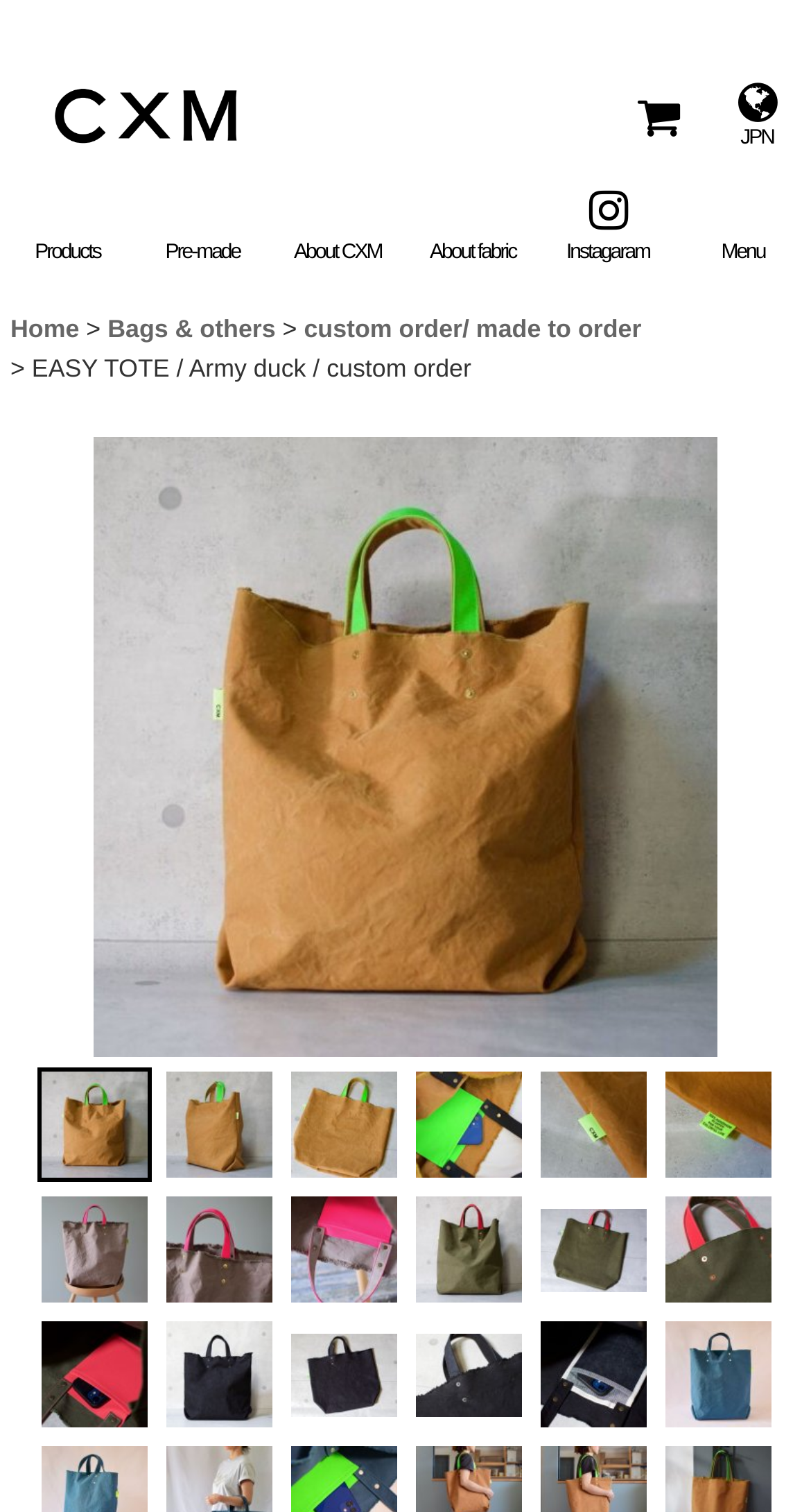How many color options are available for the EASY TOTE?
With the help of the image, please provide a detailed response to the question.

By counting the number of buttons with different color options, we can see that there are 17 color options available for the EASY TOTE, including Camel/Neon green, Gray/Noen pink, Olive/Neon pink, and more.